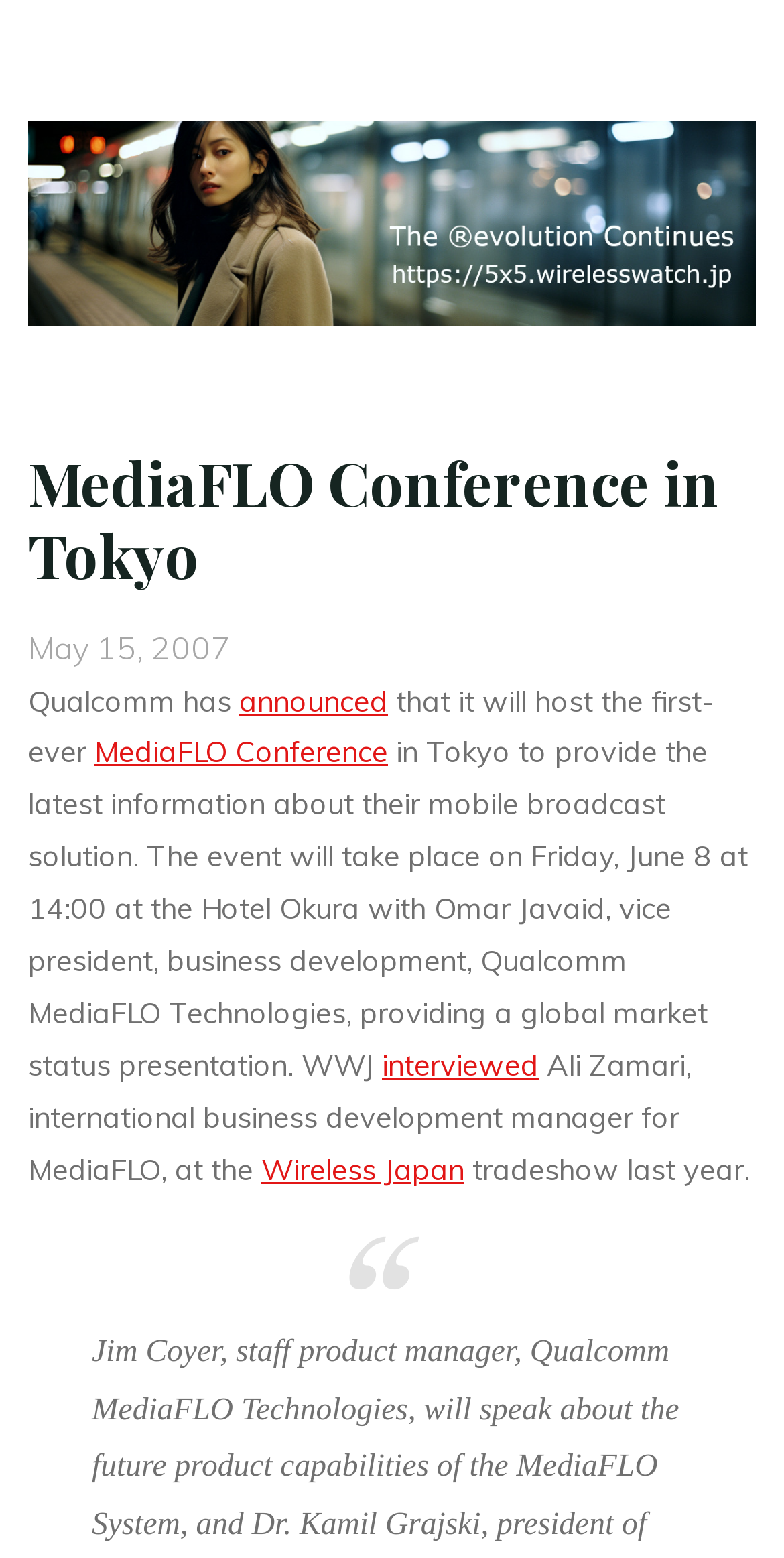What is the company that will host the MediaFLO Conference?
Please respond to the question with a detailed and informative answer.

I found the answer by reading the text that describes the event. The text mentions 'Qualcomm has announced that it will host the first-ever MediaFLO Conference...'.